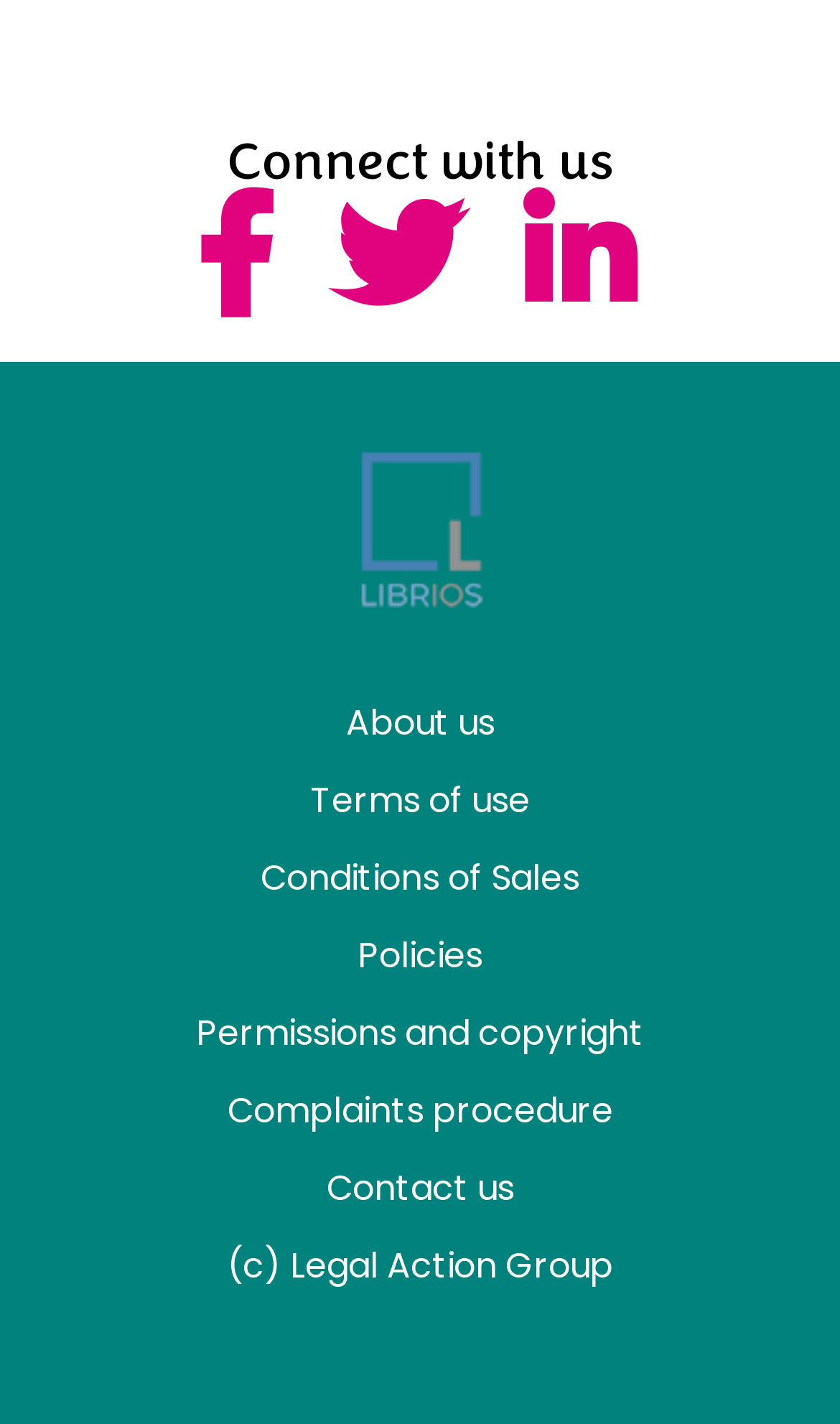Identify the bounding box coordinates necessary to click and complete the given instruction: "Read about us".

[0.412, 0.491, 0.588, 0.526]